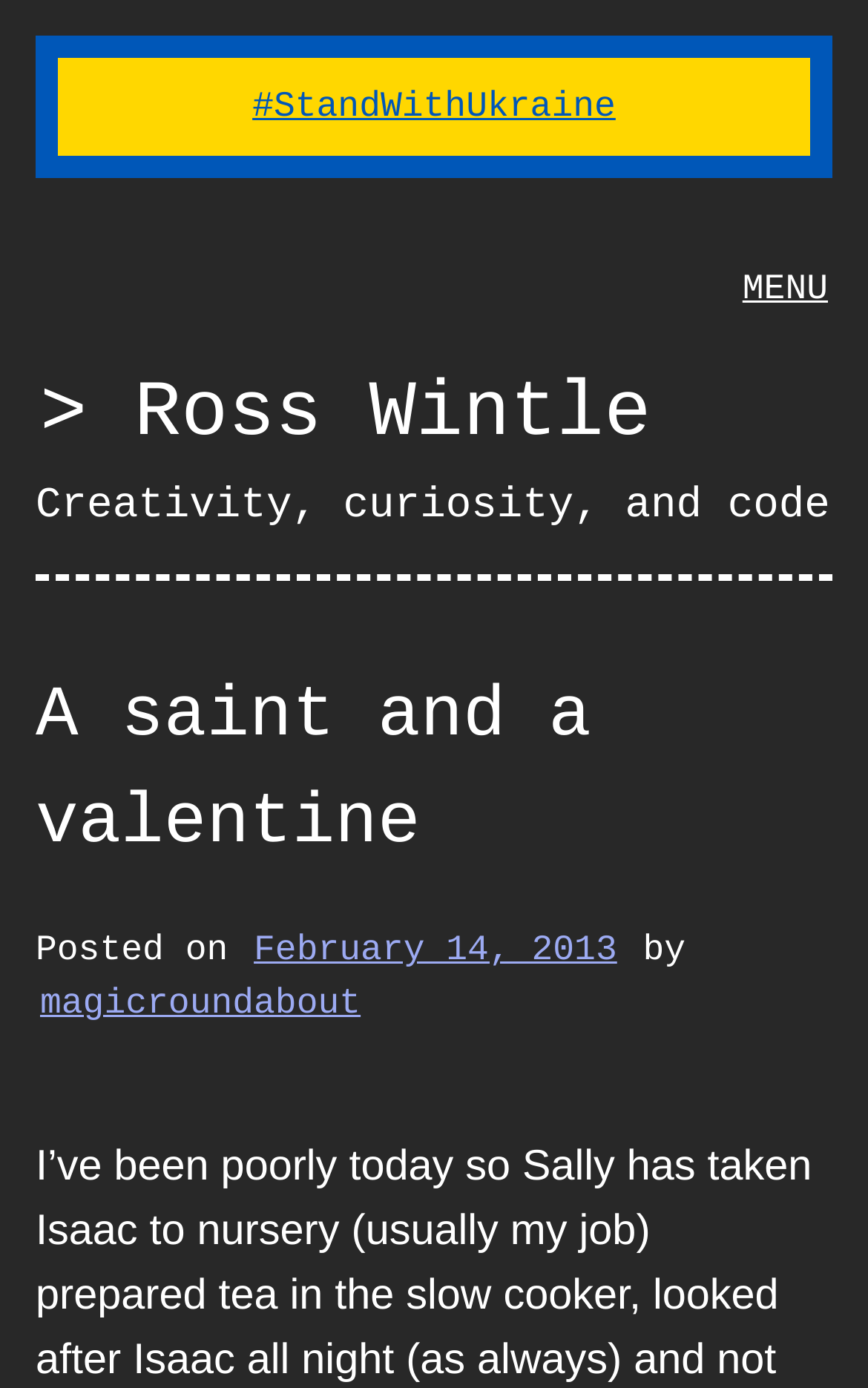Answer the question below using just one word or a short phrase: 
What is the tagline of the website?

Creativity, curiosity, and code